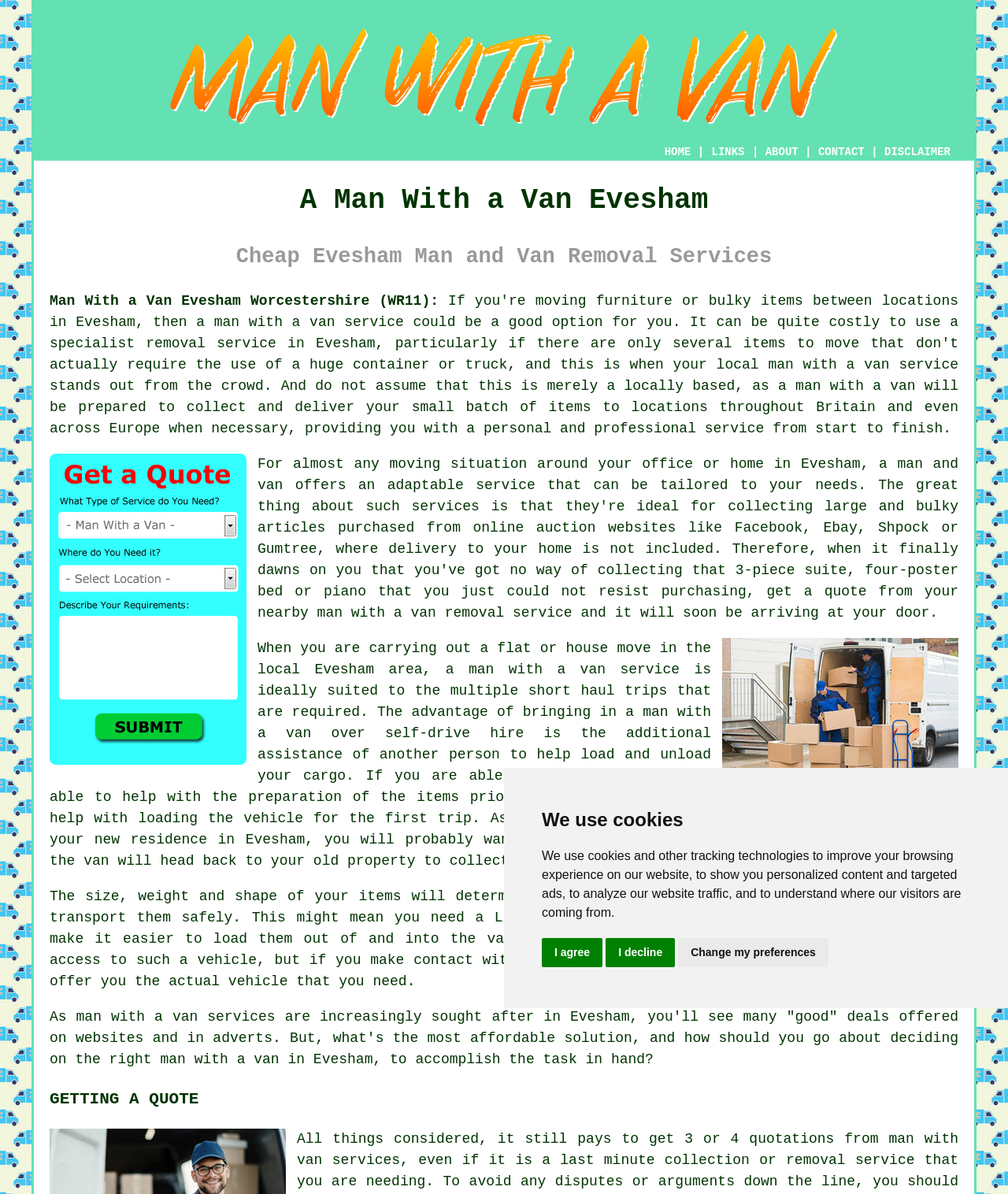What is the purpose of the 'Change my preferences' button?
Answer the question in a detailed and comprehensive manner.

The 'Change my preferences' button is located in the cookie consent dialog, which is a modal window that appears when the webpage is loaded. The button is likely used to change the user's preferences for cookie tracking and targeted ads.